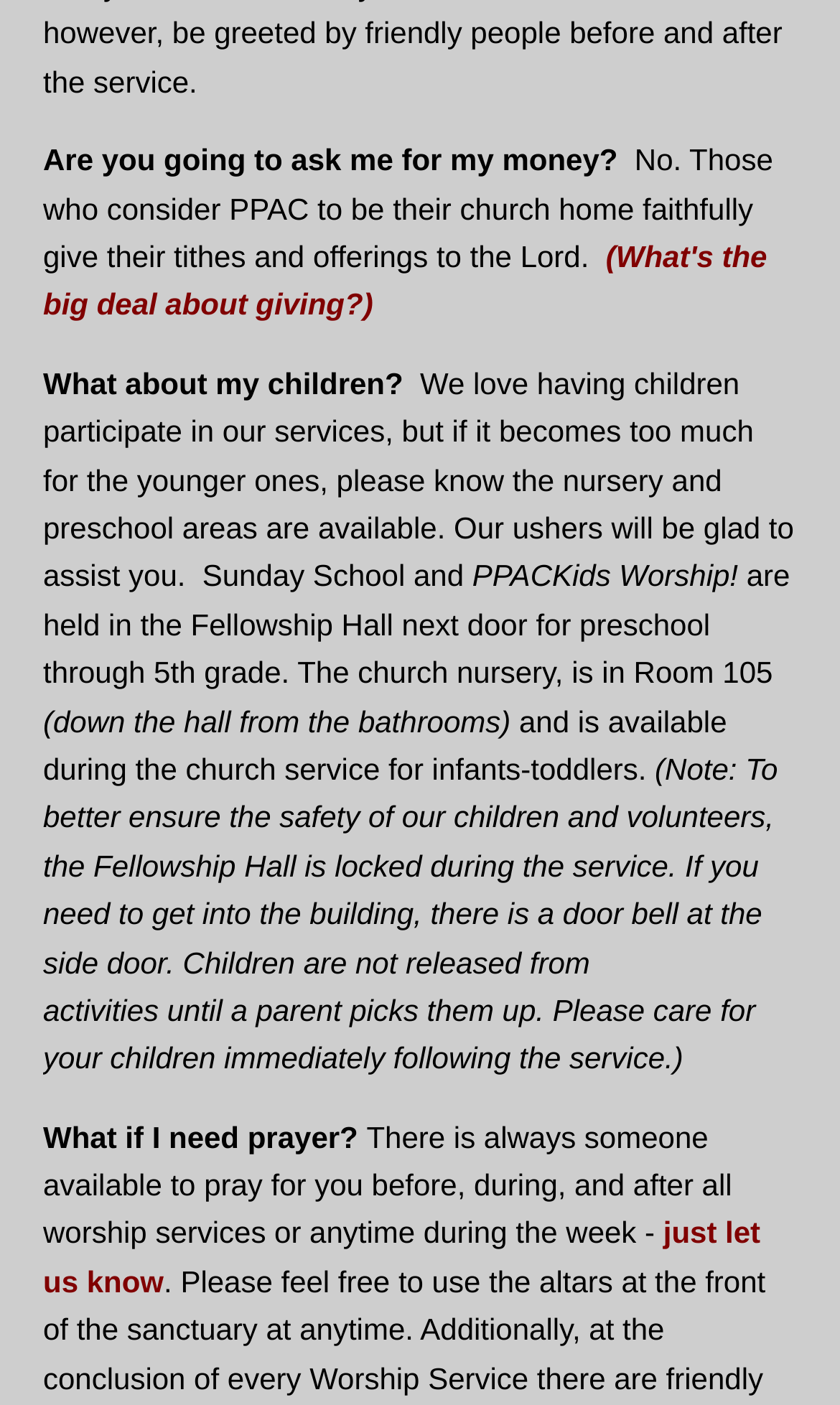What is the purpose of the nursery and preschool areas?
Refer to the image and respond with a one-word or short-phrase answer.

For children